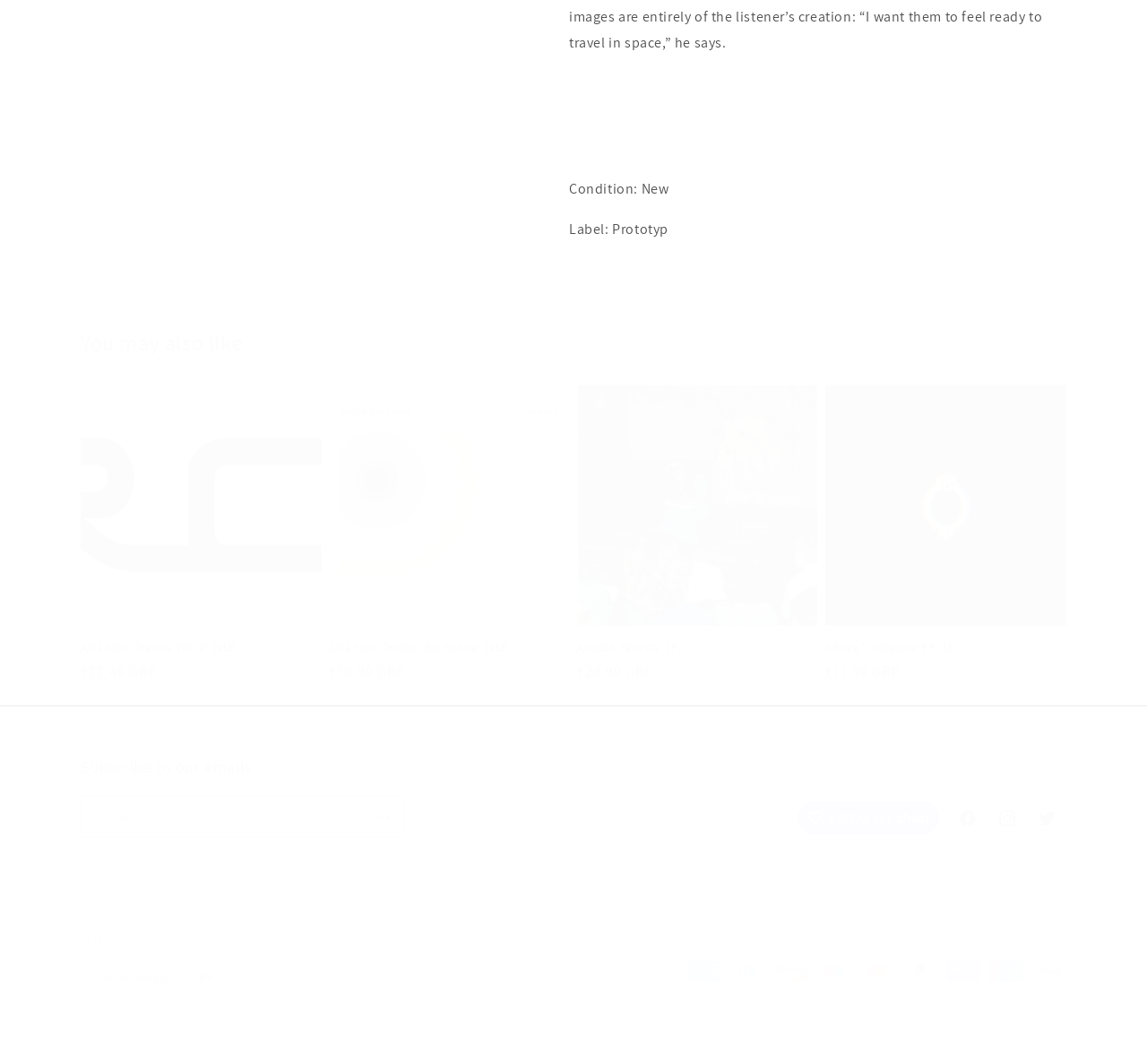Please find the bounding box coordinates of the element that must be clicked to perform the given instruction: "Follow on Shop". The coordinates should be four float numbers from 0 to 1, i.e., [left, top, right, bottom].

[0.695, 0.753, 0.819, 0.784]